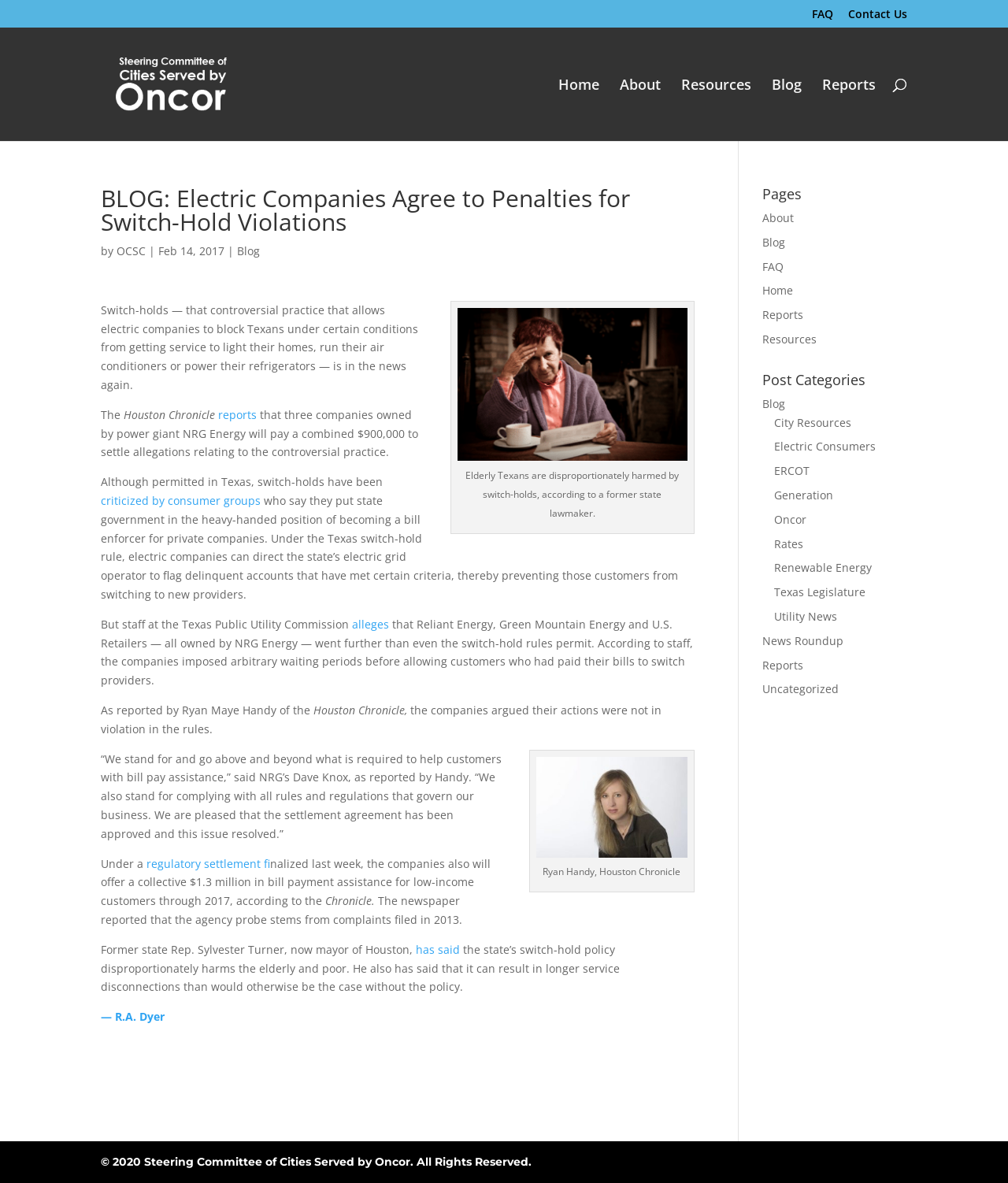Please provide the bounding box coordinates for the element that needs to be clicked to perform the following instruction: "Read the blog post". The coordinates should be given as four float numbers between 0 and 1, i.e., [left, top, right, bottom].

[0.1, 0.158, 0.689, 0.909]